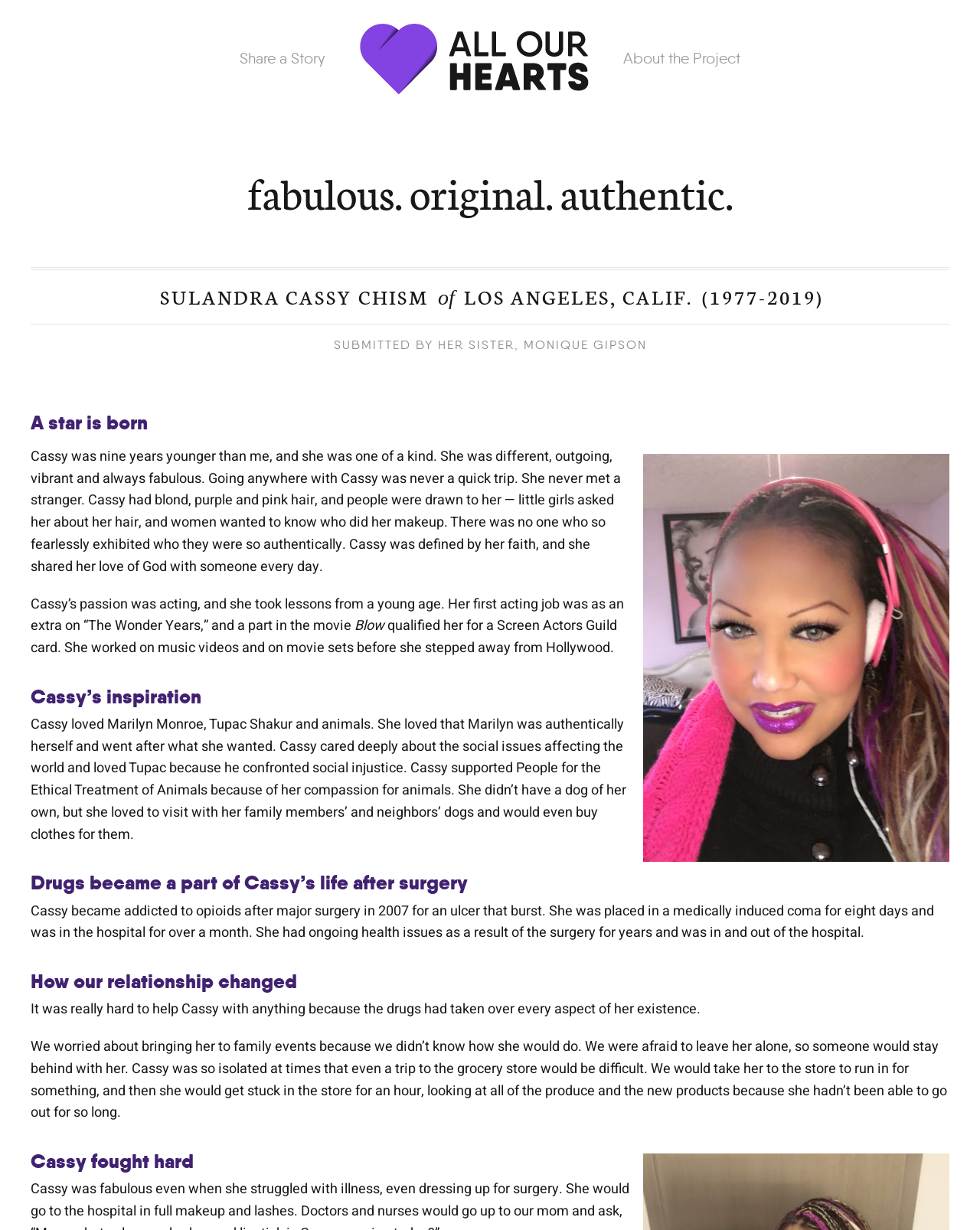What was the reason for Cassy's addiction to opioids?
Give a one-word or short phrase answer based on the image.

Major surgery